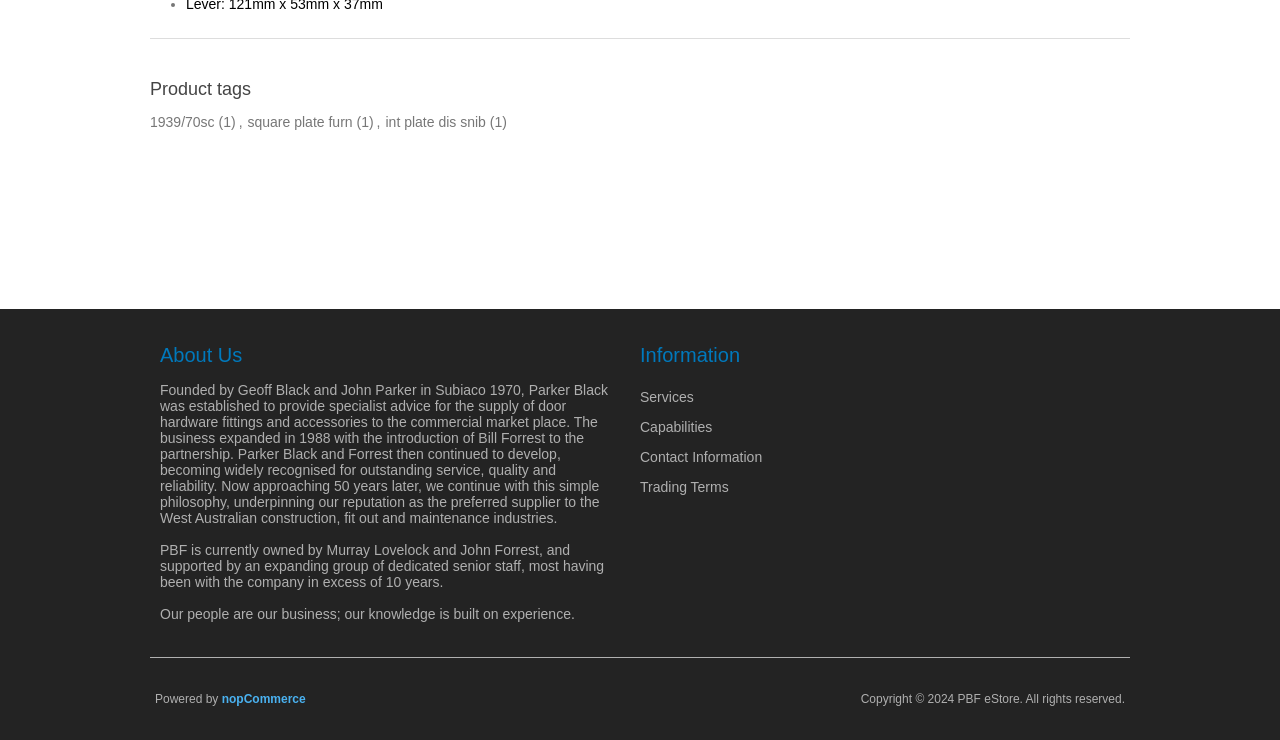Please provide the bounding box coordinates for the element that needs to be clicked to perform the following instruction: "Go to 'Services'". The coordinates should be given as four float numbers between 0 and 1, i.e., [left, top, right, bottom].

[0.5, 0.526, 0.542, 0.548]